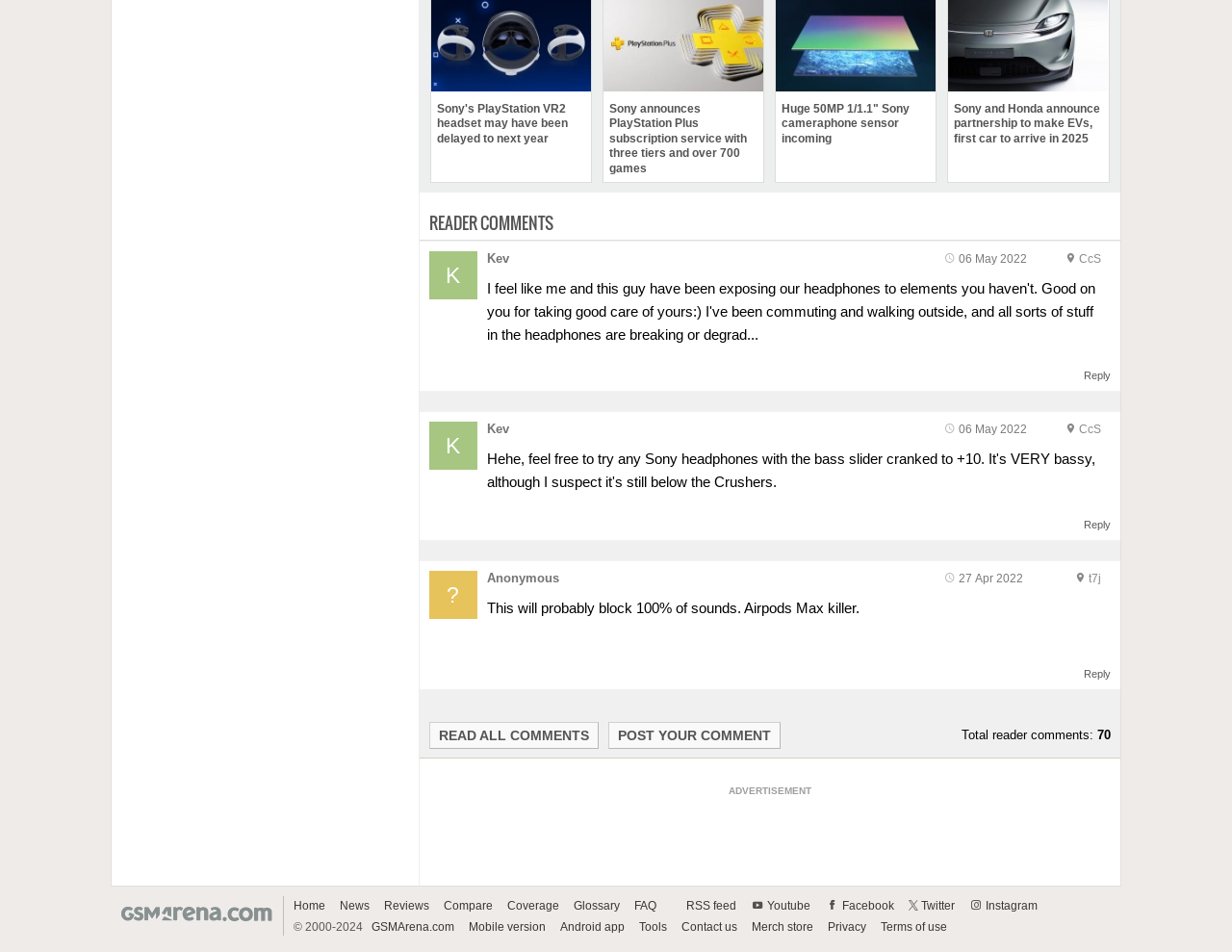What is the title of the comments section?
Examine the image closely and answer the question with as much detail as possible.

The title of the comments section is 'READER COMMENTS' which is indicated by the heading element with the text 'READER COMMENTS' at the top of the comments section.